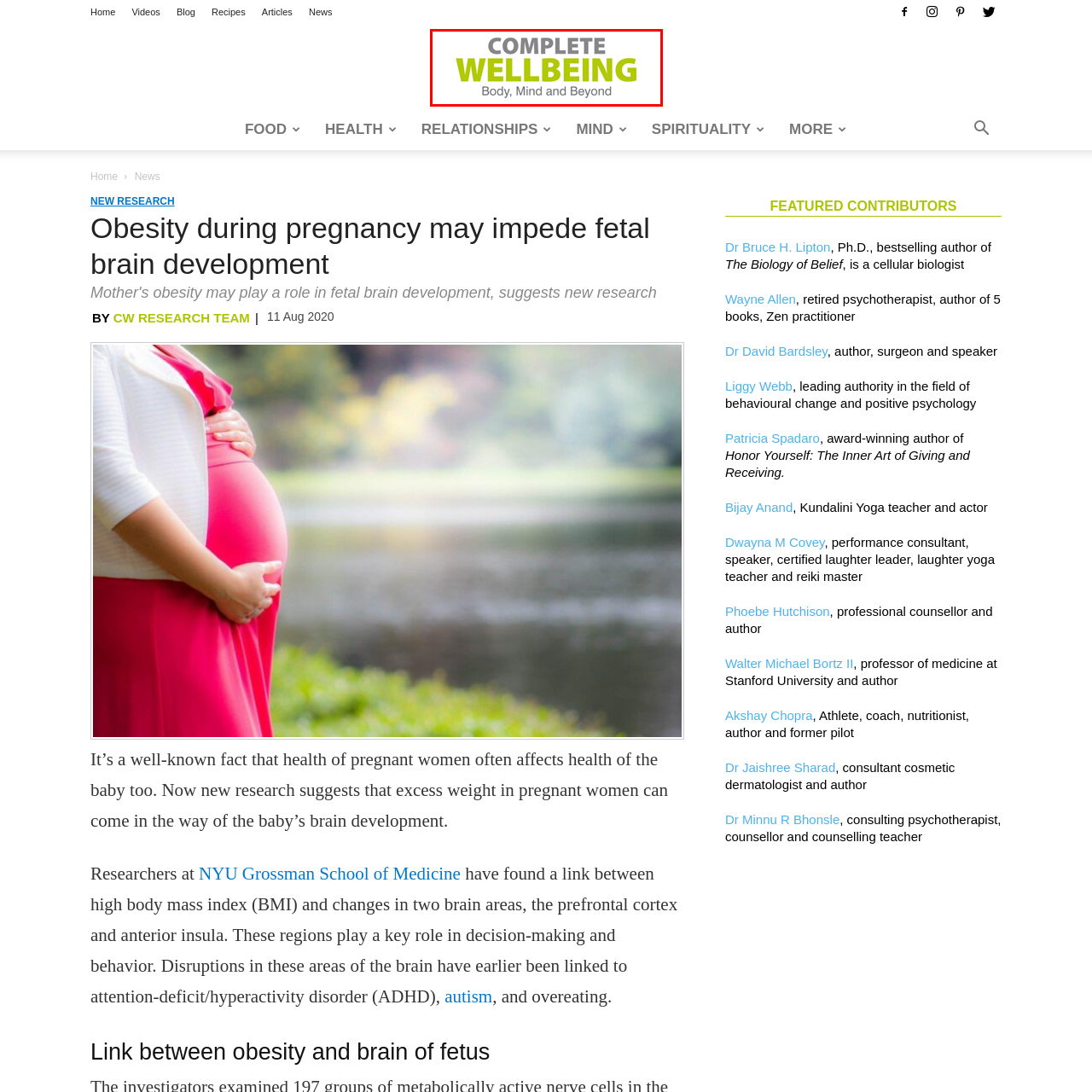Generate a comprehensive caption for the image that is marked by the red border.

The image features the logo of "Complete Wellbeing," which embodies the concept of holistic health and wellness. The logo is prominently displayed with the word "COMPLETE" in a bold gray font, suggesting thoroughness and encompassing all aspects of wellbeing. Below it, "WELLBEING" is rendered in vibrant green, symbolizing vitality and life. The tagline "Body, Mind and Beyond" further emphasizes the organization’s commitment to addressing physical, mental, and holistic health, inviting individuals to engage with their overall wellbeing on multiple levels. This branding reinforces a focus on a comprehensive approach to health, appealing to those seeking to improve their quality of life.